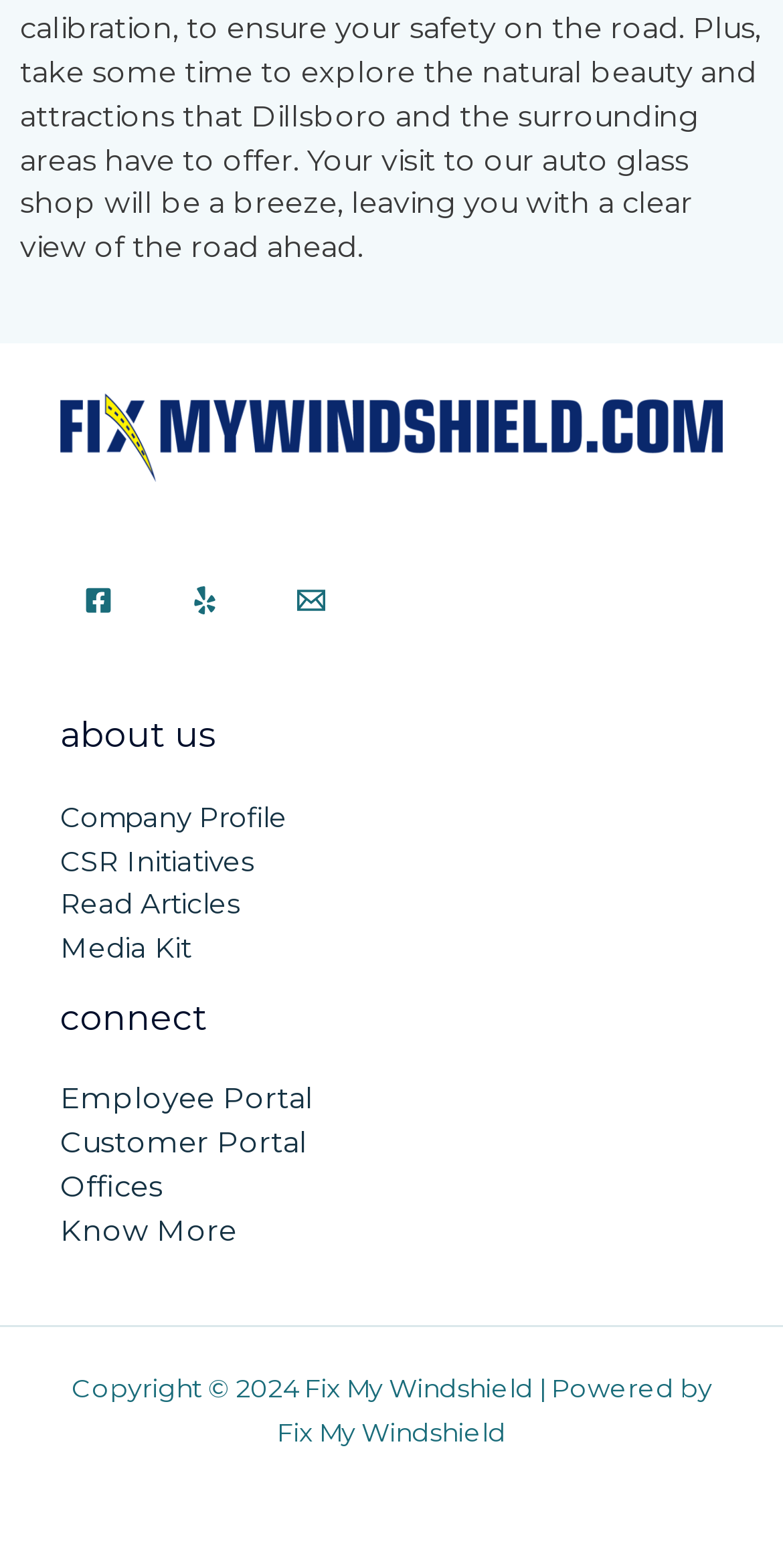Locate the bounding box for the described UI element: "Employee Portal". Ensure the coordinates are four float numbers between 0 and 1, formatted as [left, top, right, bottom].

[0.077, 0.689, 0.4, 0.713]